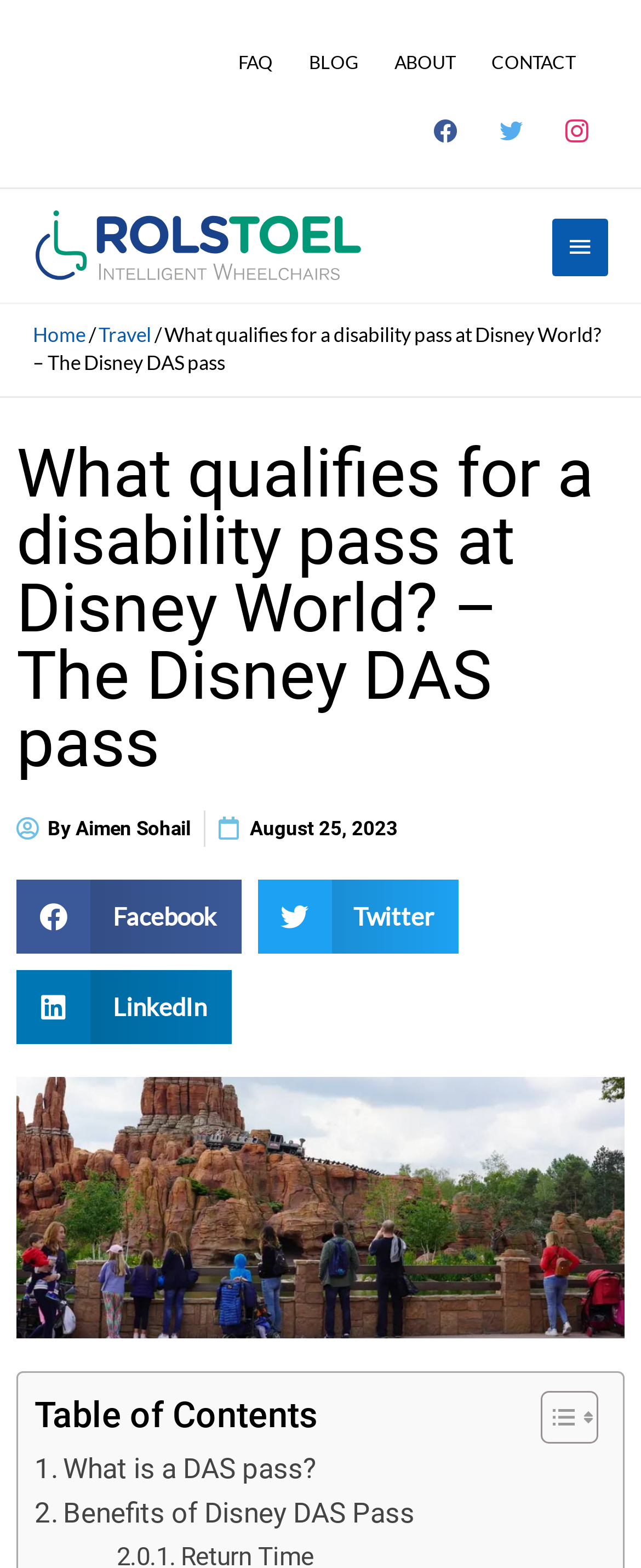Locate the headline of the webpage and generate its content.

What qualifies for a disability pass at Disney World? – The Disney DAS pass